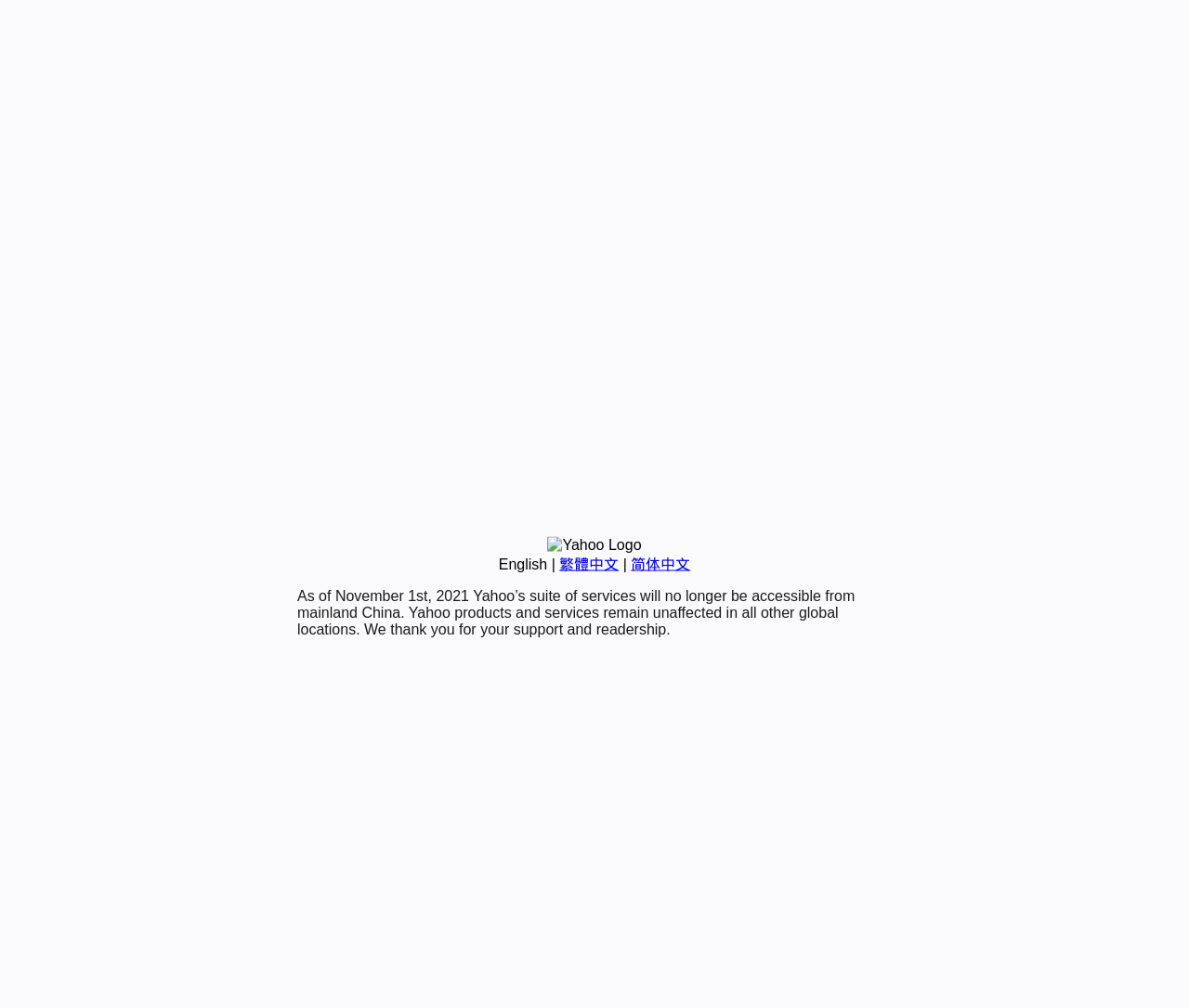Given the element description 简体中文, predict the bounding box coordinates for the UI element in the webpage screenshot. The format should be (top-left x, top-left y, bottom-right x, bottom-right y), and the values should be between 0 and 1.

[0.531, 0.552, 0.581, 0.567]